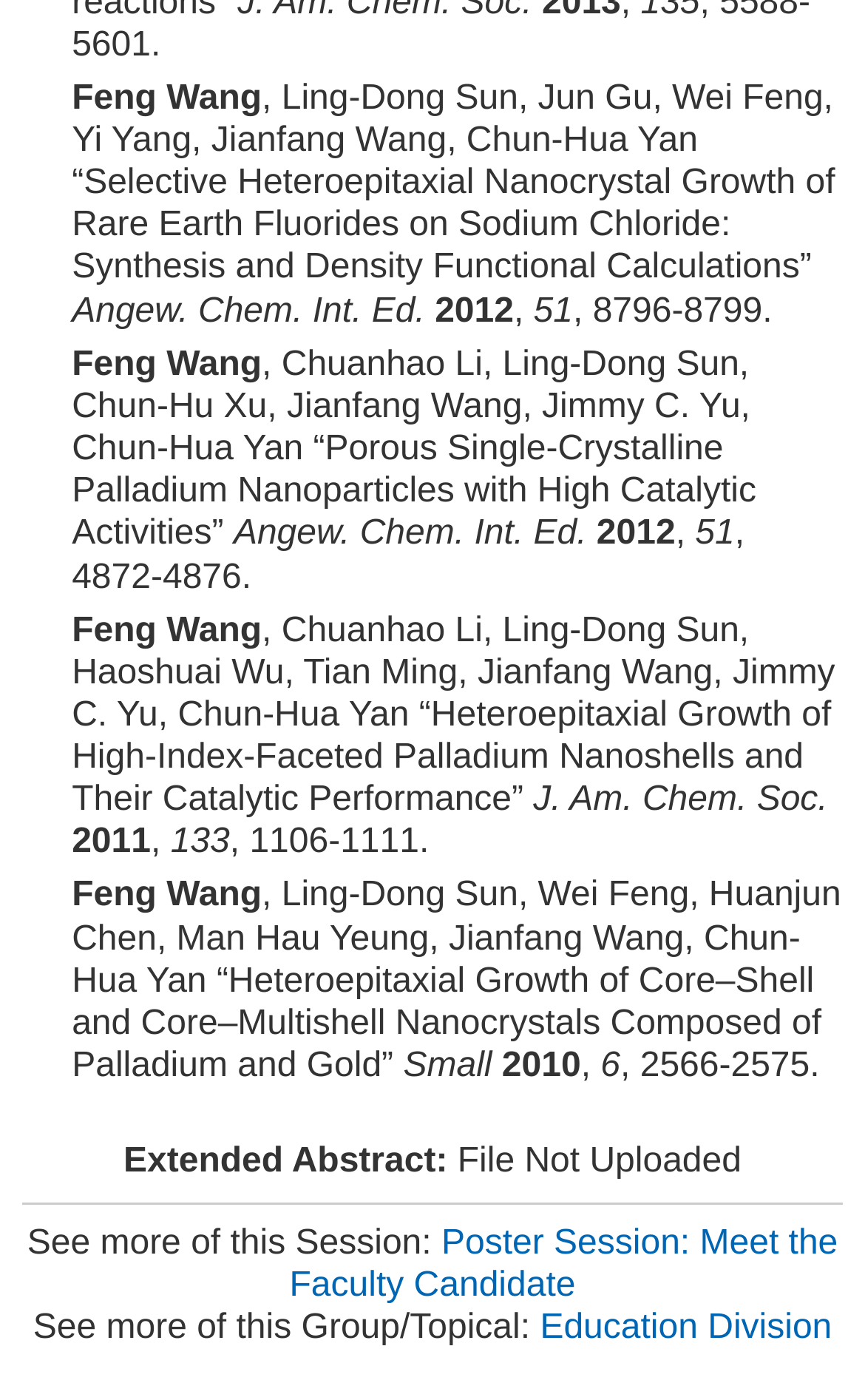What is the name of the session linked at the bottom?
Analyze the image and deliver a detailed answer to the question.

I looked at the bottom of the webpage and found a link with the text 'Poster Session: Meet the Faculty Candidate'.